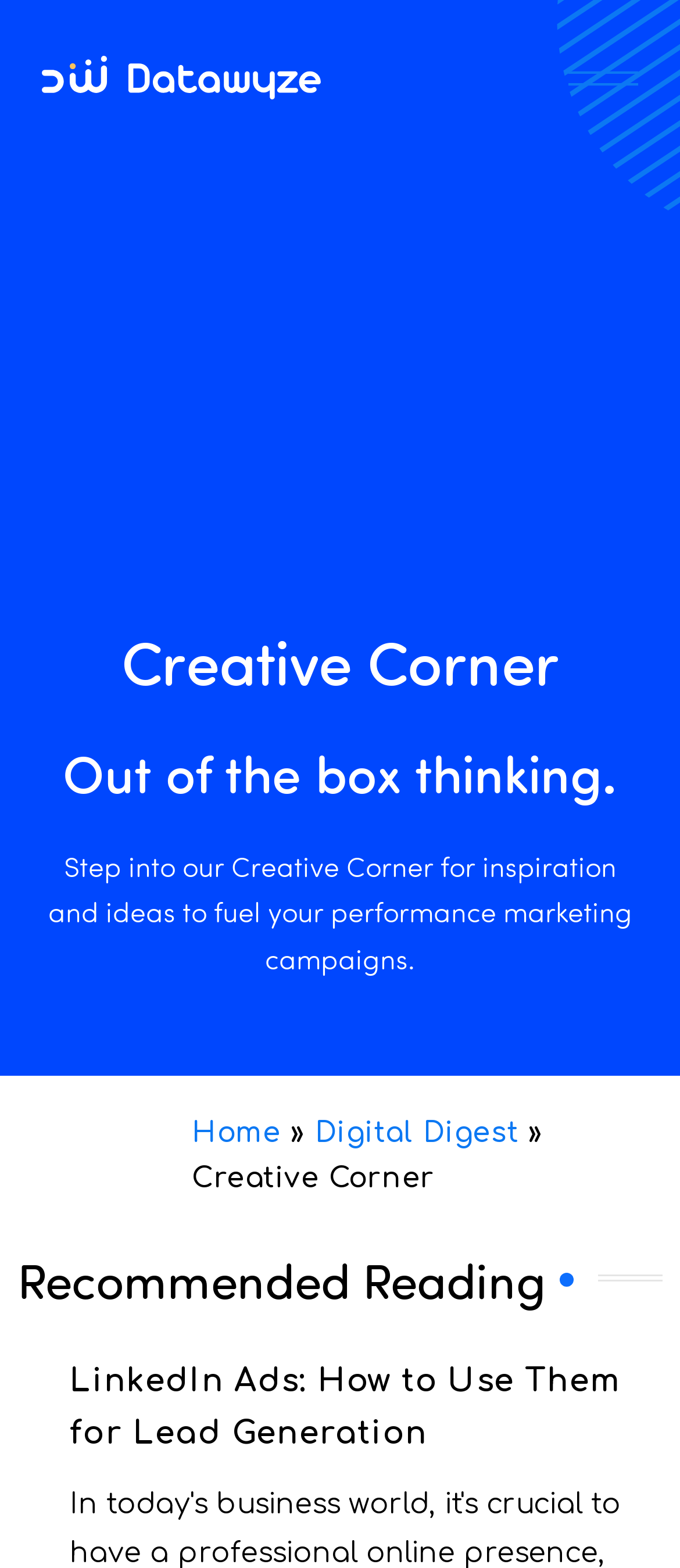Determine the bounding box coordinates for the HTML element described here: "Digital Digest".

[0.463, 0.713, 0.763, 0.733]